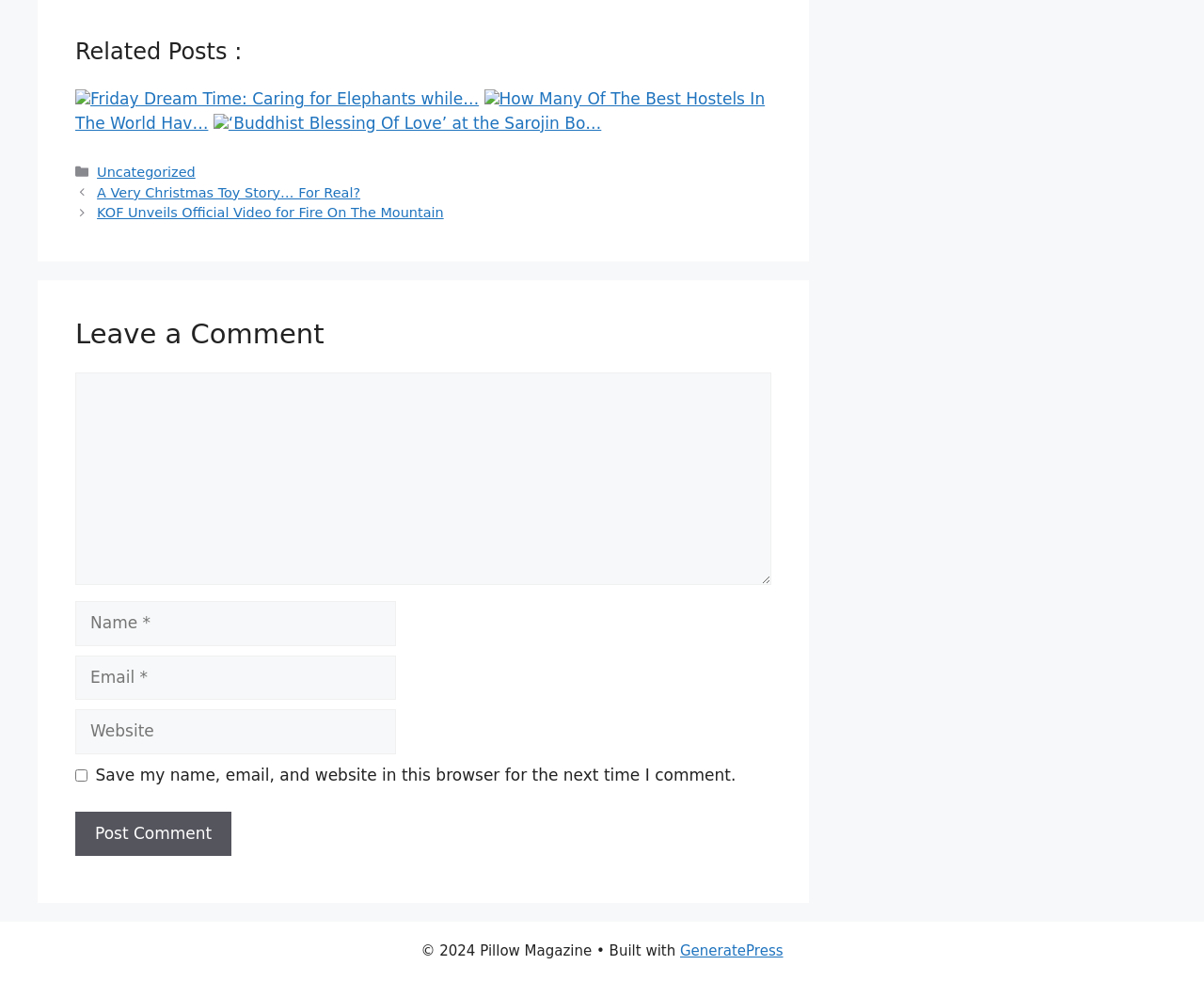Identify and provide the bounding box coordinates of the UI element described: "parent_node: Comment name="comment"". The coordinates should be formatted as [left, top, right, bottom], with each number being a float between 0 and 1.

[0.062, 0.38, 0.641, 0.596]